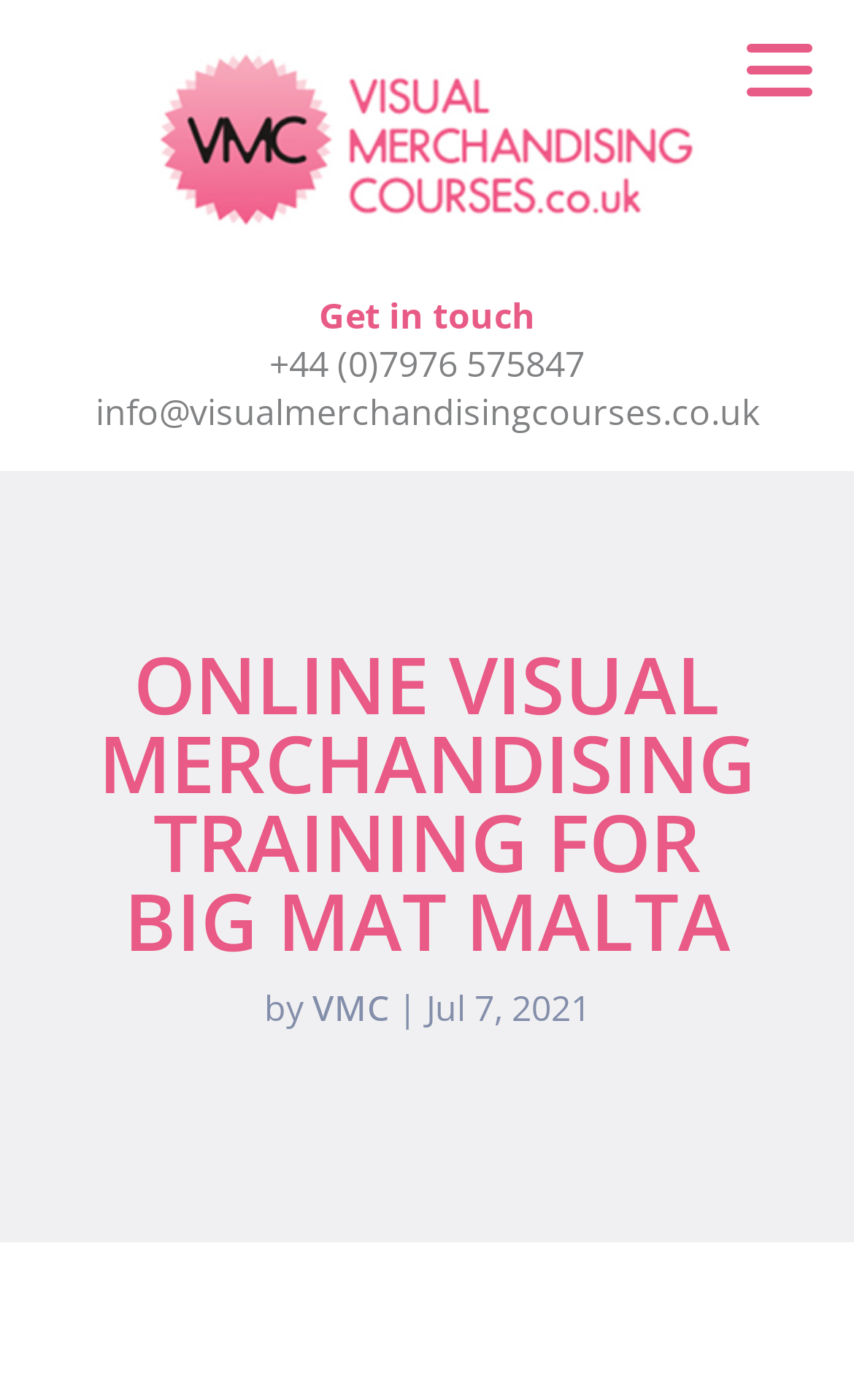Extract the primary heading text from the webpage.

ONLINE VISUAL MERCHANDISING TRAINING FOR BIG MAT MALTA